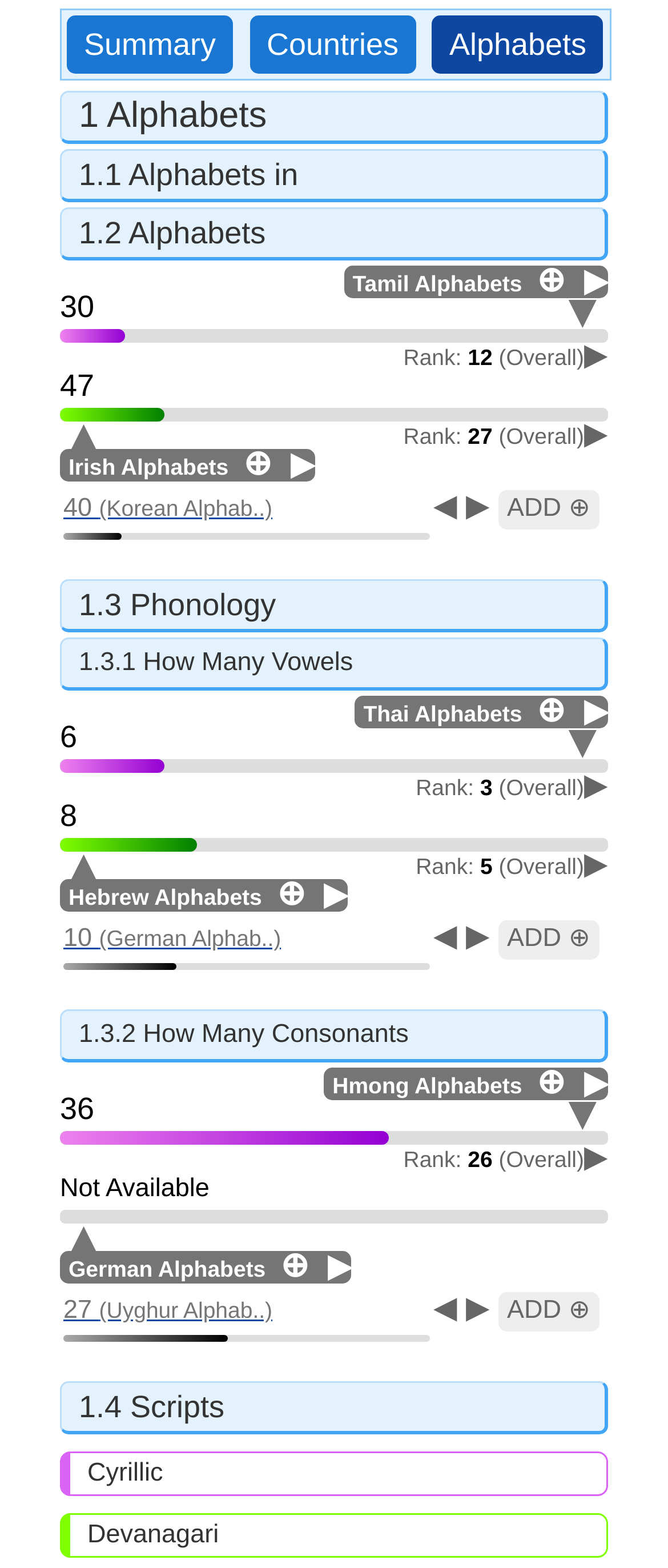Answer this question using a single word or a brief phrase:
What is the first alphabet listed?

Tamil Alphabets